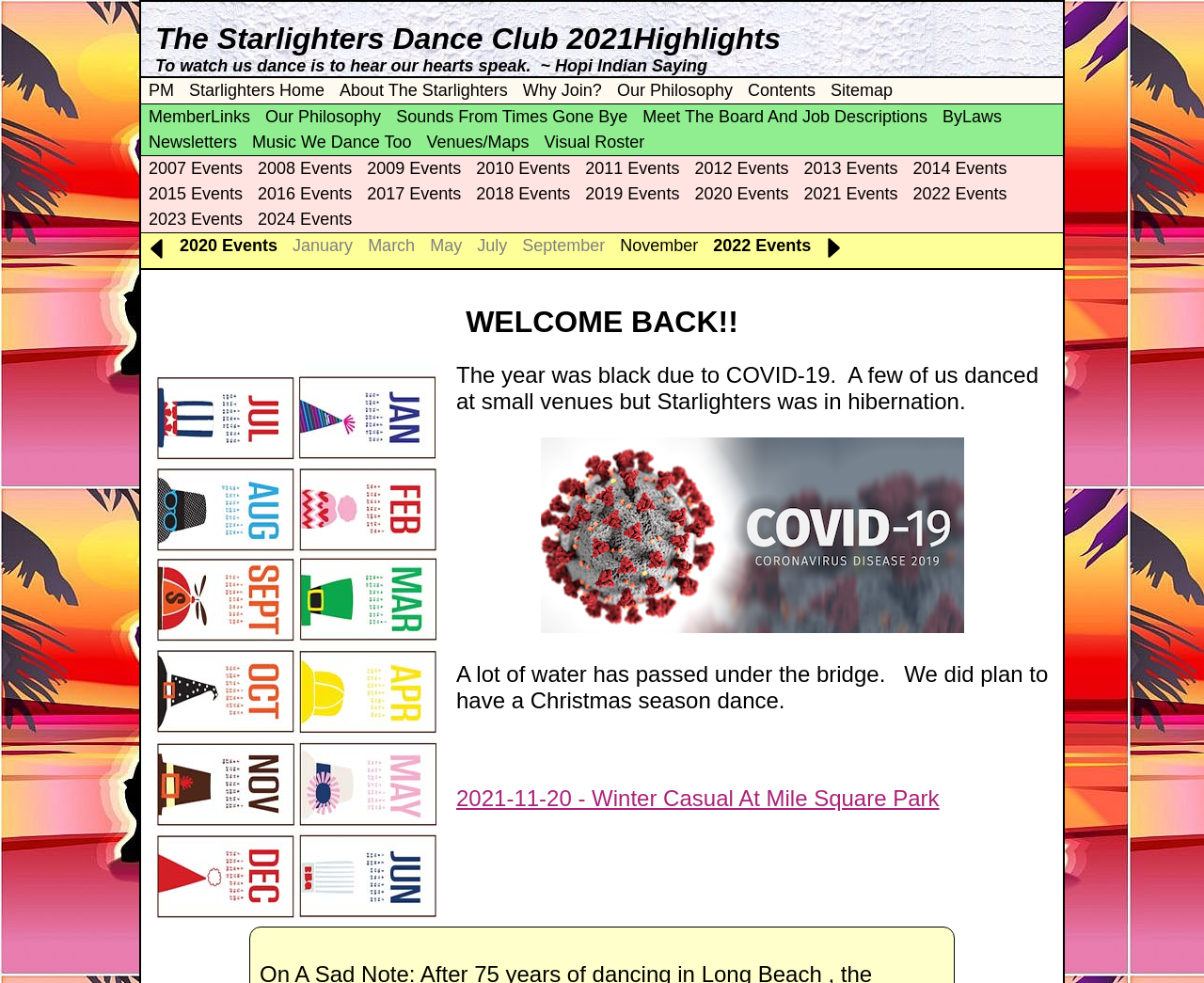Provide a thorough description of the webpage you see.

The webpage is about the Starlighters Dance Club, showcasing their 2021 highlights. At the top, there is a heading with the club's name and a quote from a Hopi Indian Saying. Below this, there is a row of links, including "PM", "Starlighters Home", "About The Starlighters", and others, which likely provide navigation to different sections of the website.

Underneath this row, there is a horizontal separator, followed by another row of links, including "MemberLinks", "Our Philosophy", and others. These links are likely related to the club's membership and philosophy.

The next section features a series of links to different years, from 2007 to 2024, which likely provide access to event information or archives for each year. These links are arranged in a grid-like pattern, with multiple links per row.

Below this section, there is another horizontal separator, followed by a row of links with arrow icons, which likely allow users to navigate through a calendar or event list. The links in this row include month names, such as "January" and "March", as well as links to specific events, like "2020 Events" and "2022 Events".

Further down the page, there is a heading that reads "WELCOME BACK!!", followed by a large image related to planning or organization. Below this image, there is a block of text that describes the impact of COVID-19 on the club's activities in 2020, as well as plans for a Christmas season dance. Finally, there is a link to a specific event, "2021-11-20 - Winter Casual At Mile Square Park".